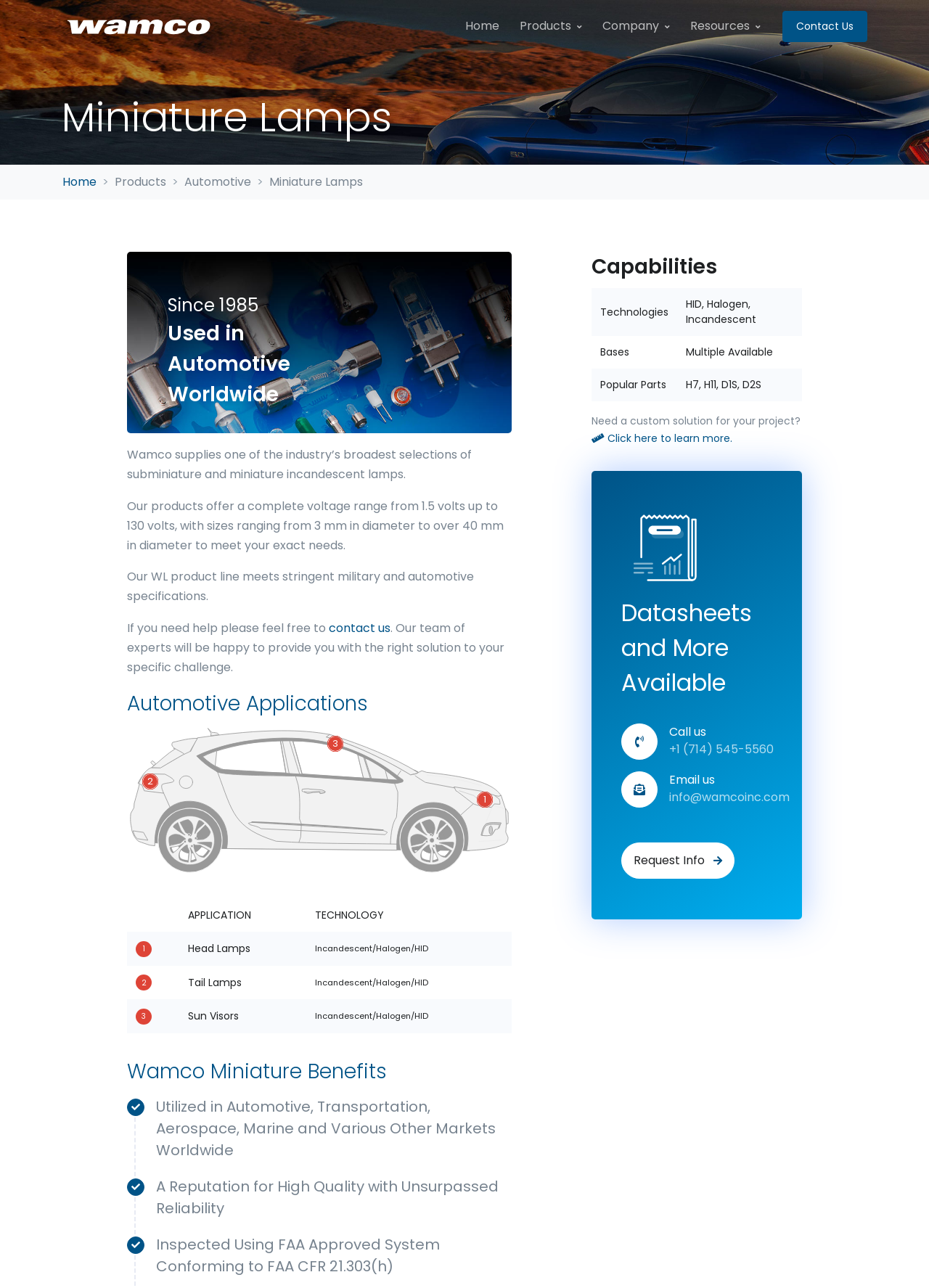What is the application of Wamco's miniature lamps in the automotive industry?
Kindly offer a detailed explanation using the data available in the image.

The webpage mentions that Wamco's miniature lamps are used in various applications in the automotive industry, including Head Lamps, Tail Lamps, and Sun Visors, as shown in the table on the webpage.